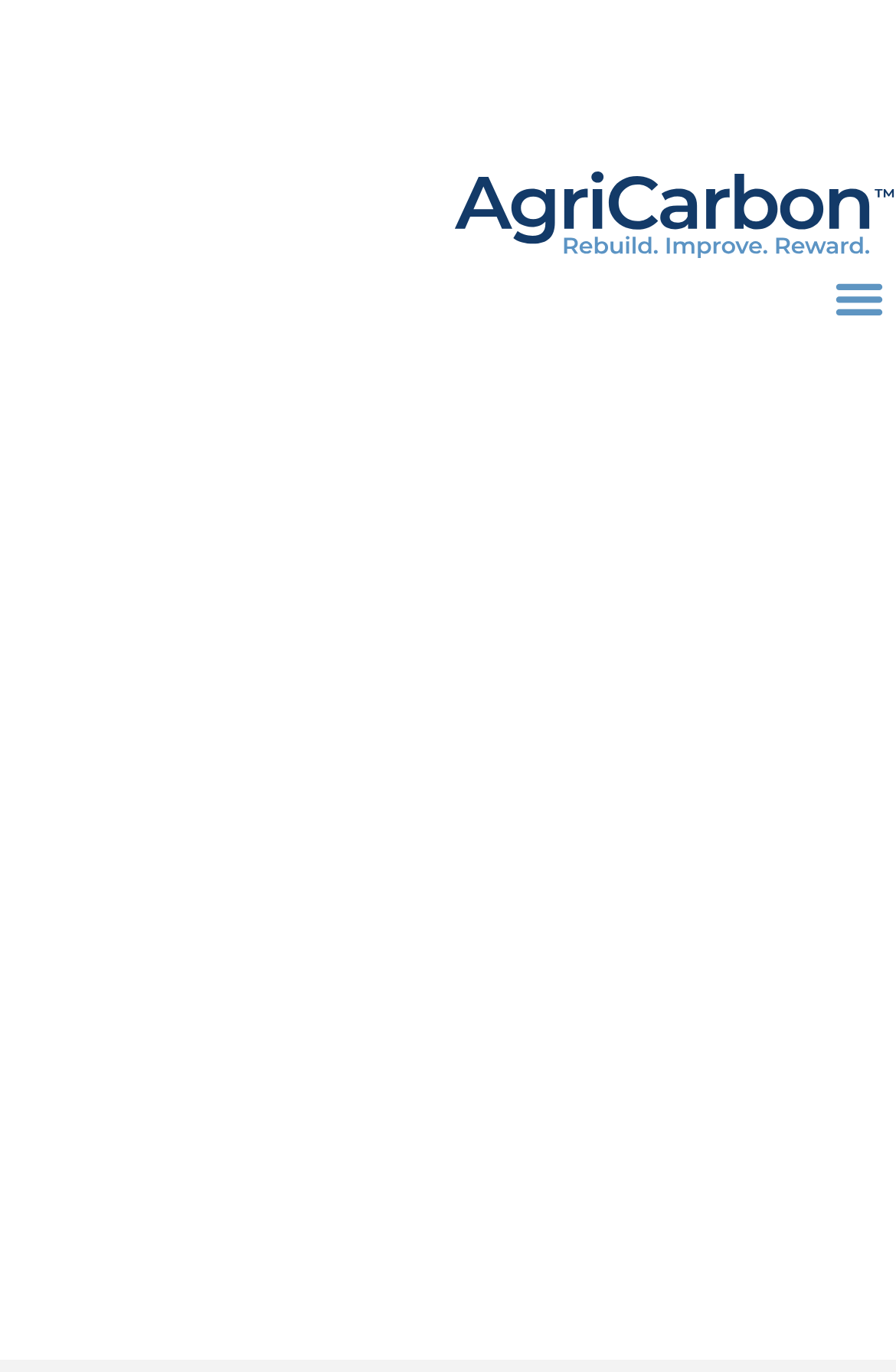Can you identify and provide the main heading of the webpage?

The Hidden World of Soil